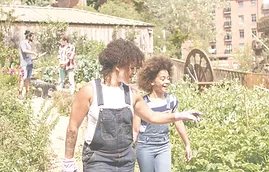Create an extensive and detailed description of the image.

In this vibrant scene, two young women are joyfully interacting while working together in a lush garden. Both are dressed in casual attire suitable for gardening, with one wearing overalls and the other in a striped shirt and jeans. Their expressions convey collaboration and happiness, capturing a moment of camaraderie amidst greenery. In the background, a rustic shed and a large wheel contribute to the pastoral charm, suggesting an environment that promotes community and sustainable living. The atmosphere reflects a commitment to cultivating not just plants but also relationships within the community, aligning with the broader theme of fostering a resilient food system in Gloucestershire, where agricultural practices and community engagement are vital.